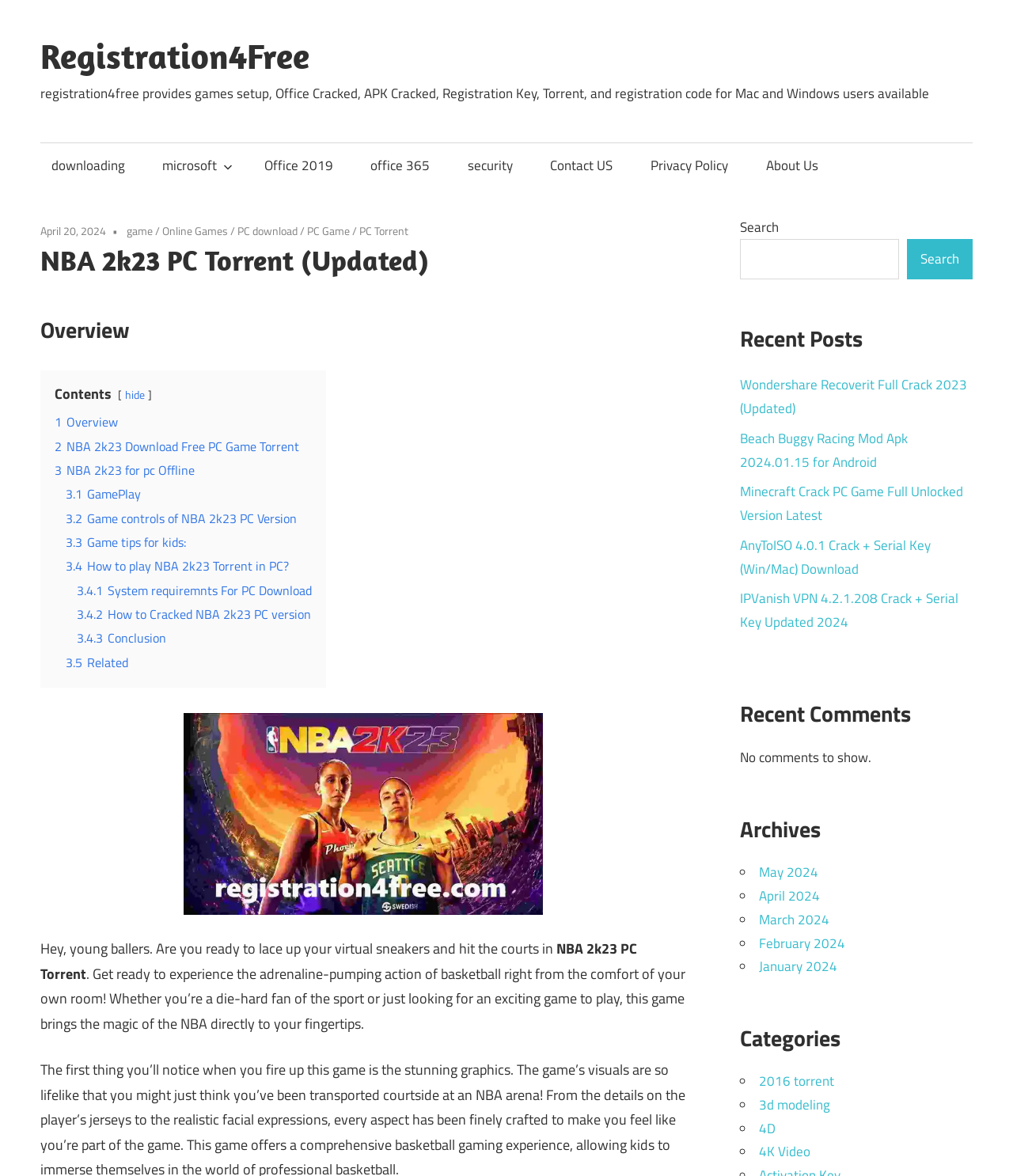Find and specify the bounding box coordinates that correspond to the clickable region for the instruction: "View the 'Recent Posts'".

[0.73, 0.274, 0.96, 0.301]